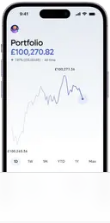Describe all the visual components present in the image.

The image displays a smartphone interface showcasing a financial portfolio overview. The top of the screen prominently features the title "Portfolio," accompanied by the total value of £100,270.82. Below this, a line graph illustrates the portfolio's performance over time, indicating fluctuations in value. The graph is labeled with an arrow pointing to the most recent value point on the curve, suggesting a recent dip or change in performance. The design reflects a clean, modern aesthetic typical of financial apps, emphasizing clarity and easy access to investment information.